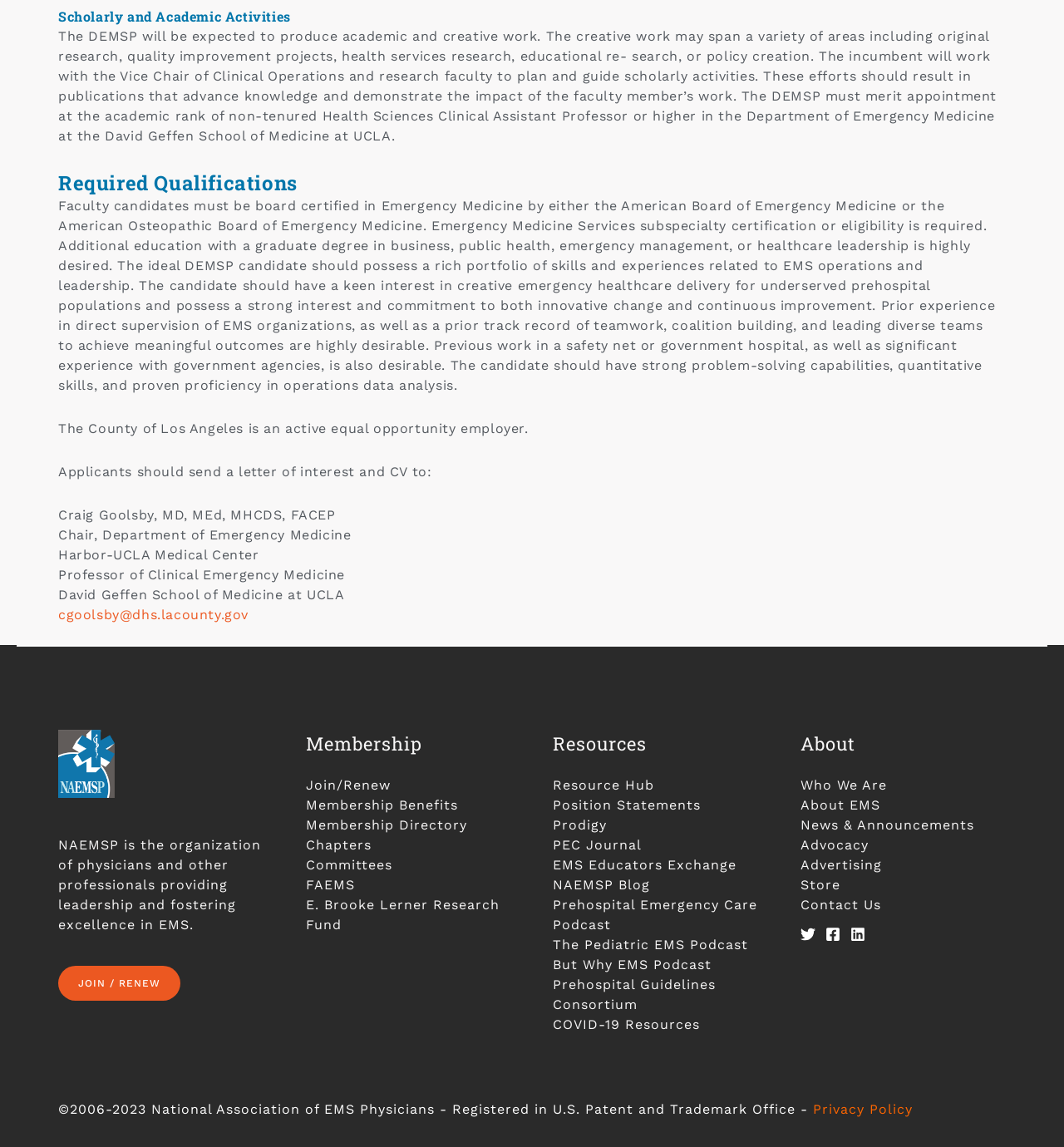Based on the provided description, "The Pediatric EMS Podcast", find the bounding box of the corresponding UI element in the screenshot.

[0.52, 0.817, 0.703, 0.83]